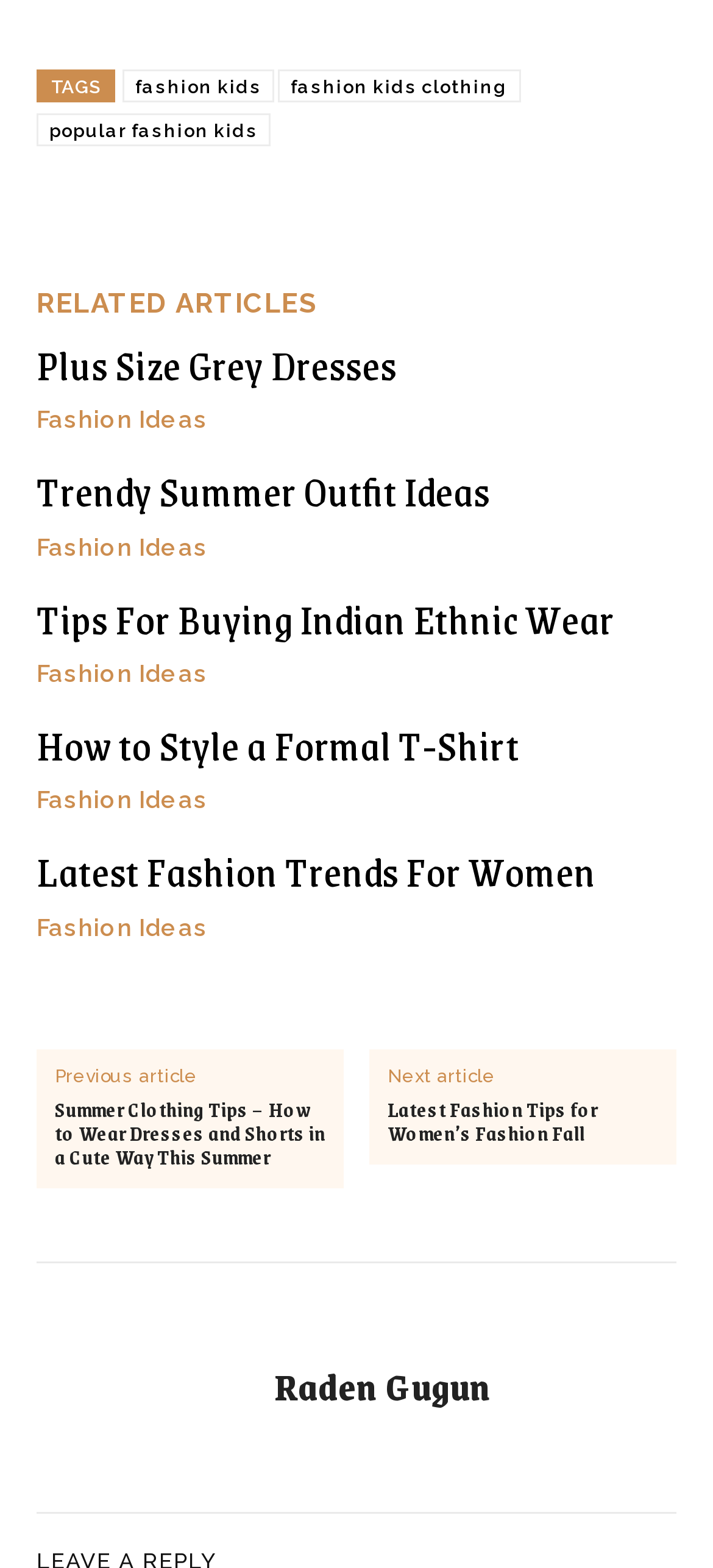Answer the following query with a single word or phrase:
What is the category of the article 'Plus Size Grey Dresses'?

Fashion